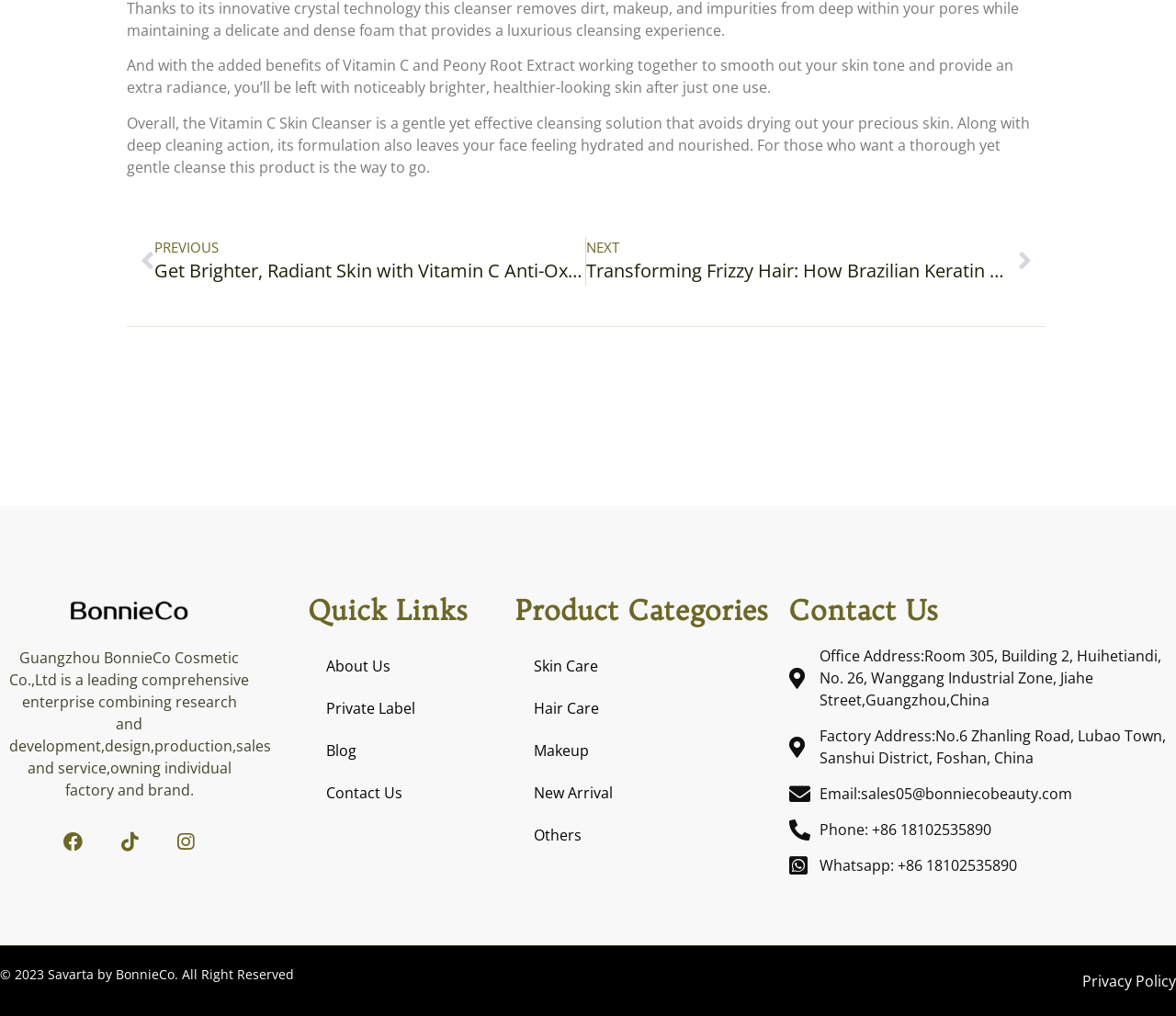Respond to the question below with a concise word or phrase:
How many social media links are there?

3